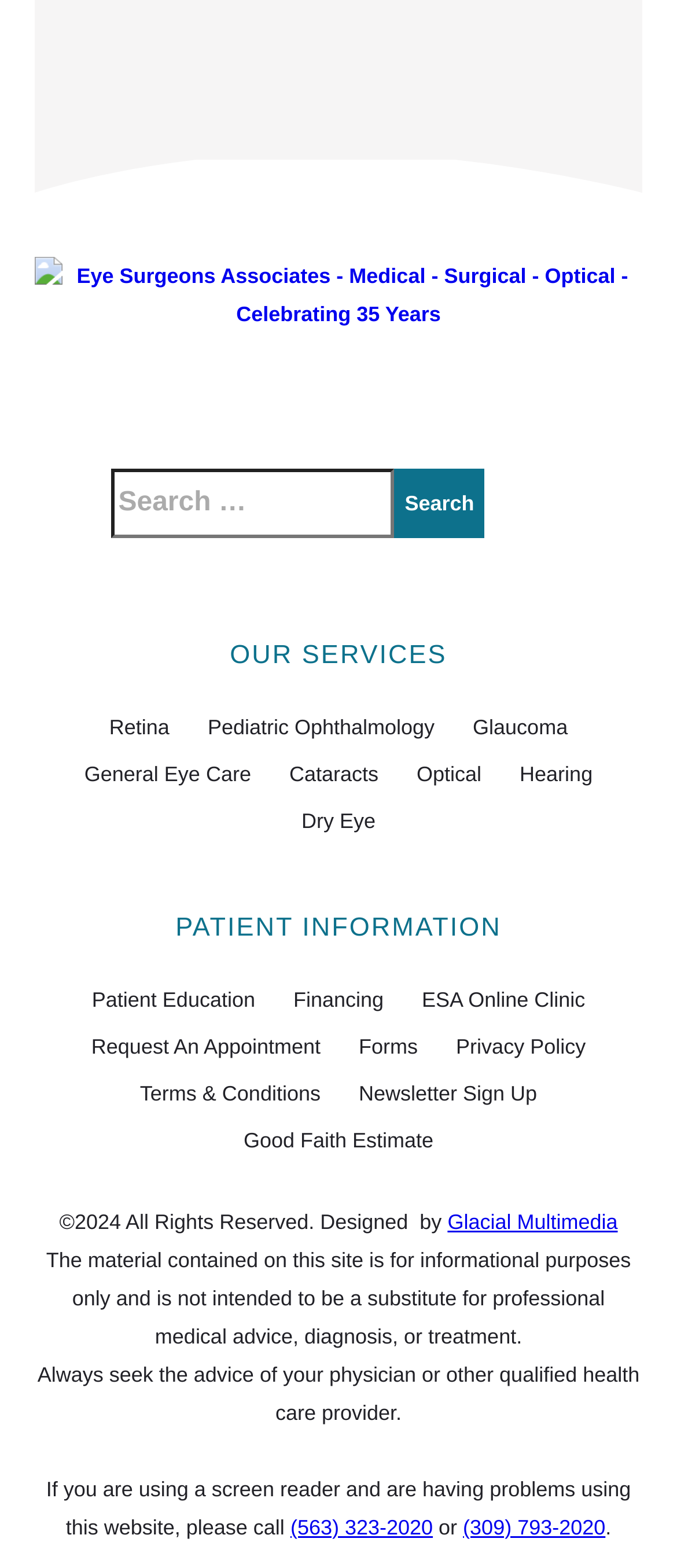What is the name of the company that designed the website?
From the screenshot, provide a brief answer in one word or phrase.

Glacial Multimedia